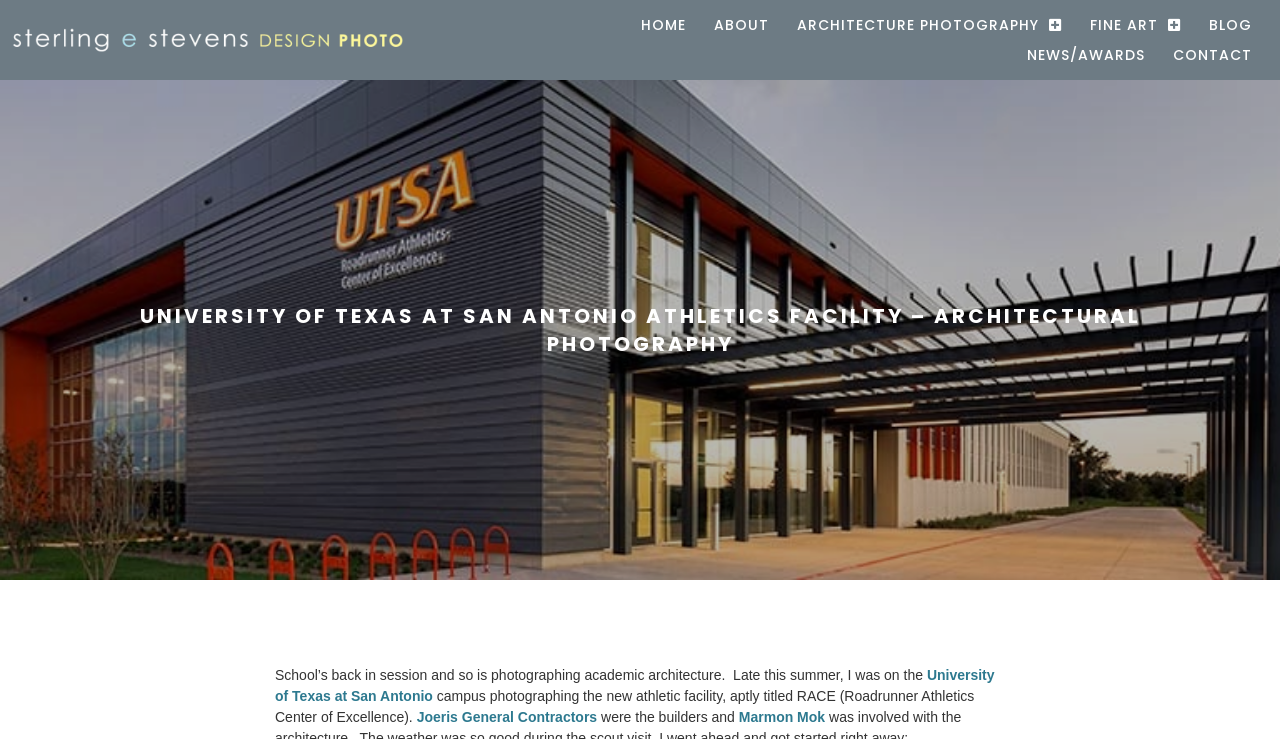Please identify and generate the text content of the webpage's main heading.

UNIVERSITY OF TEXAS AT SAN ANTONIO ATHLETICS FACILITY – ARCHITECTURAL PHOTOGRAPHY